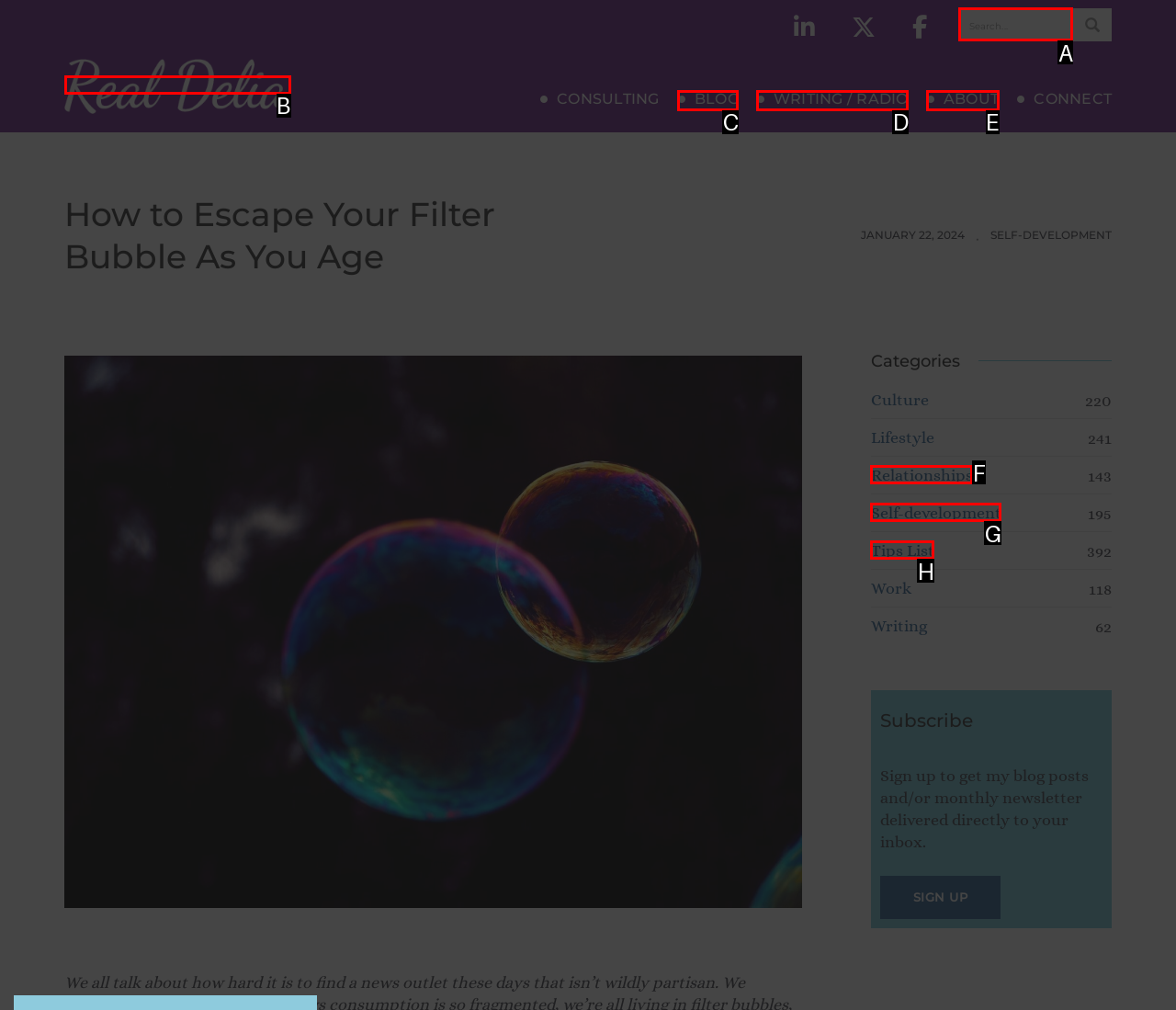Select the letter that corresponds to the UI element described as: title="Real Delia"
Answer by providing the letter from the given choices.

B